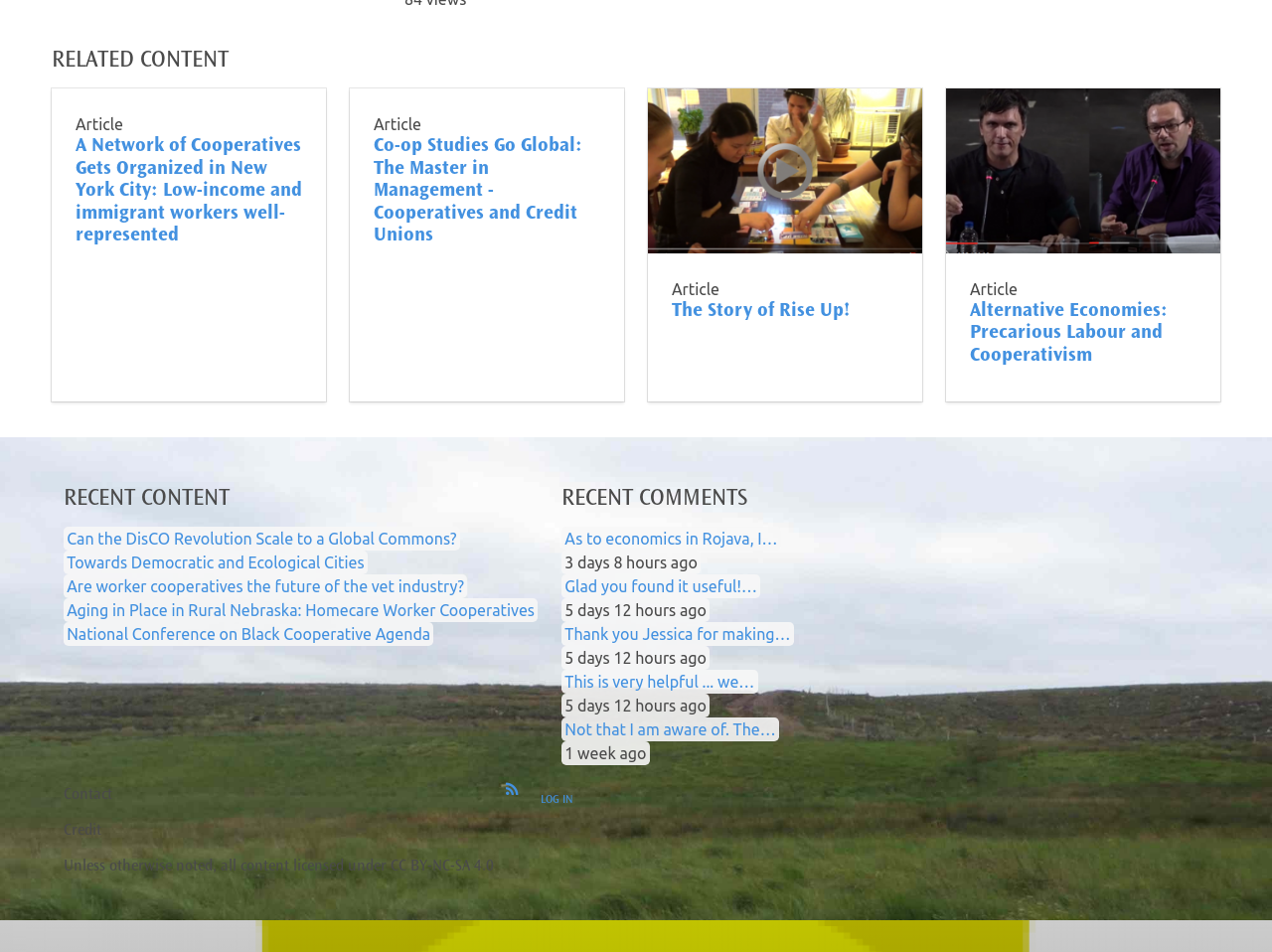Reply to the question with a single word or phrase:
How many navigation menus are there?

2